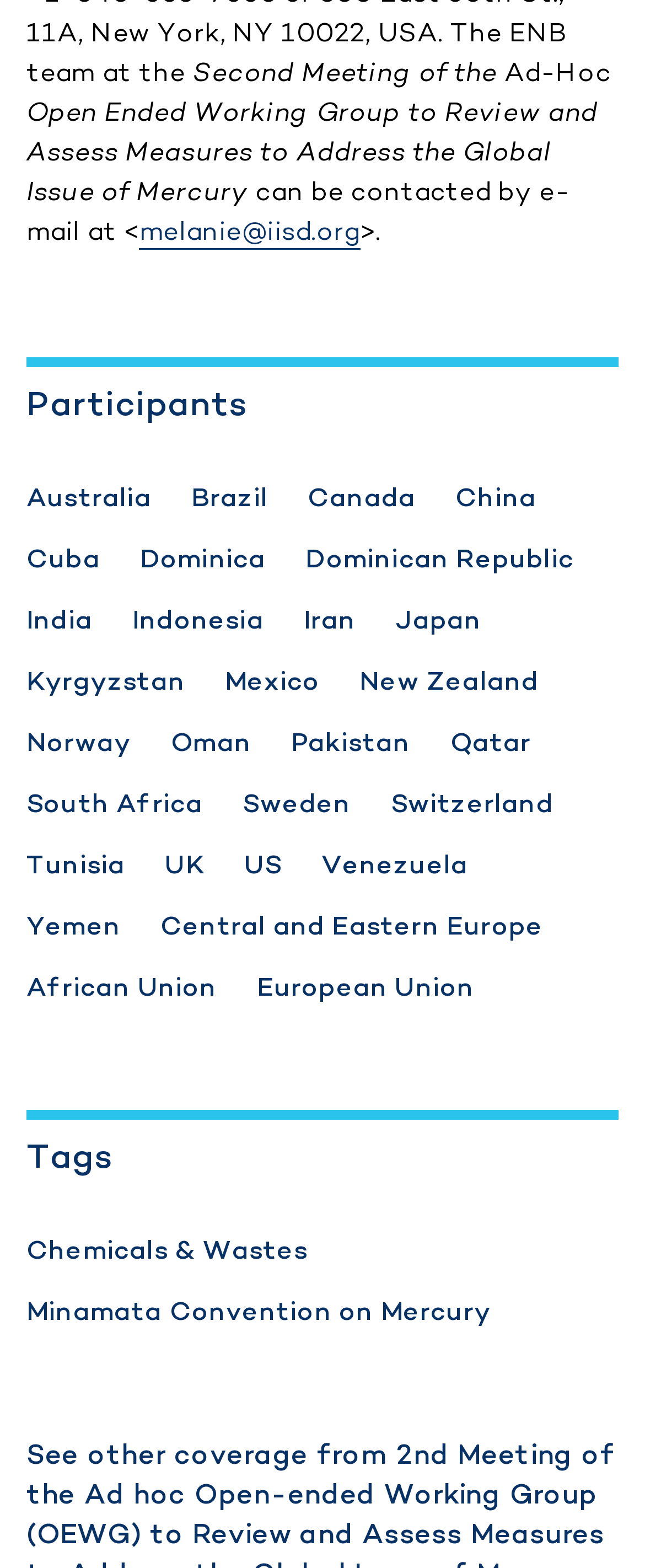How many countries are listed as participants?
Answer the question with a single word or phrase, referring to the image.

20